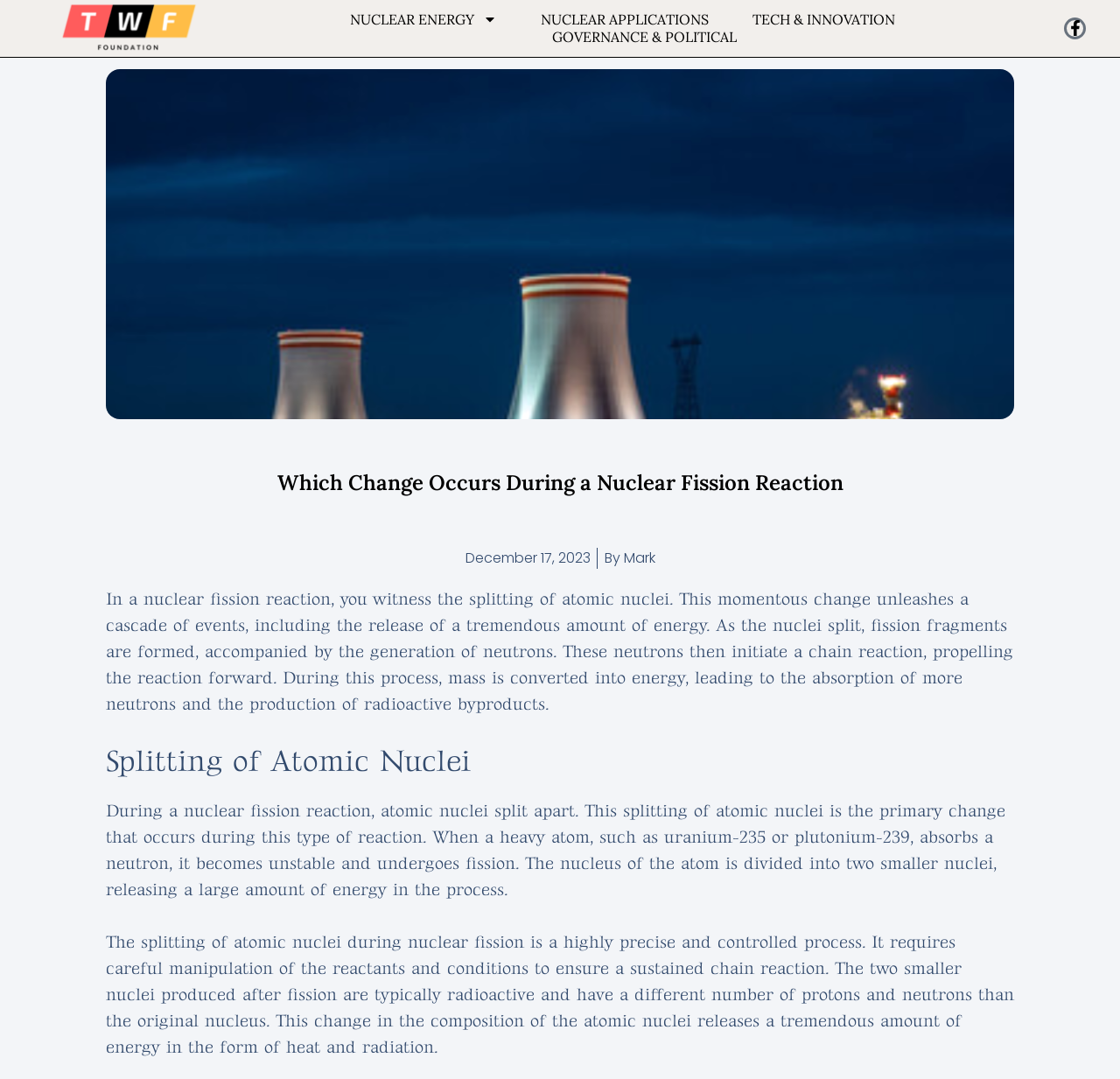Utilize the information from the image to answer the question in detail:
What is the result of mass conversion during a nuclear fission reaction?

According to the webpage, during a nuclear fission reaction, mass is converted into energy, leading to the absorption of more neutrons and the production of radioactive byproducts. This is stated in the first paragraph.